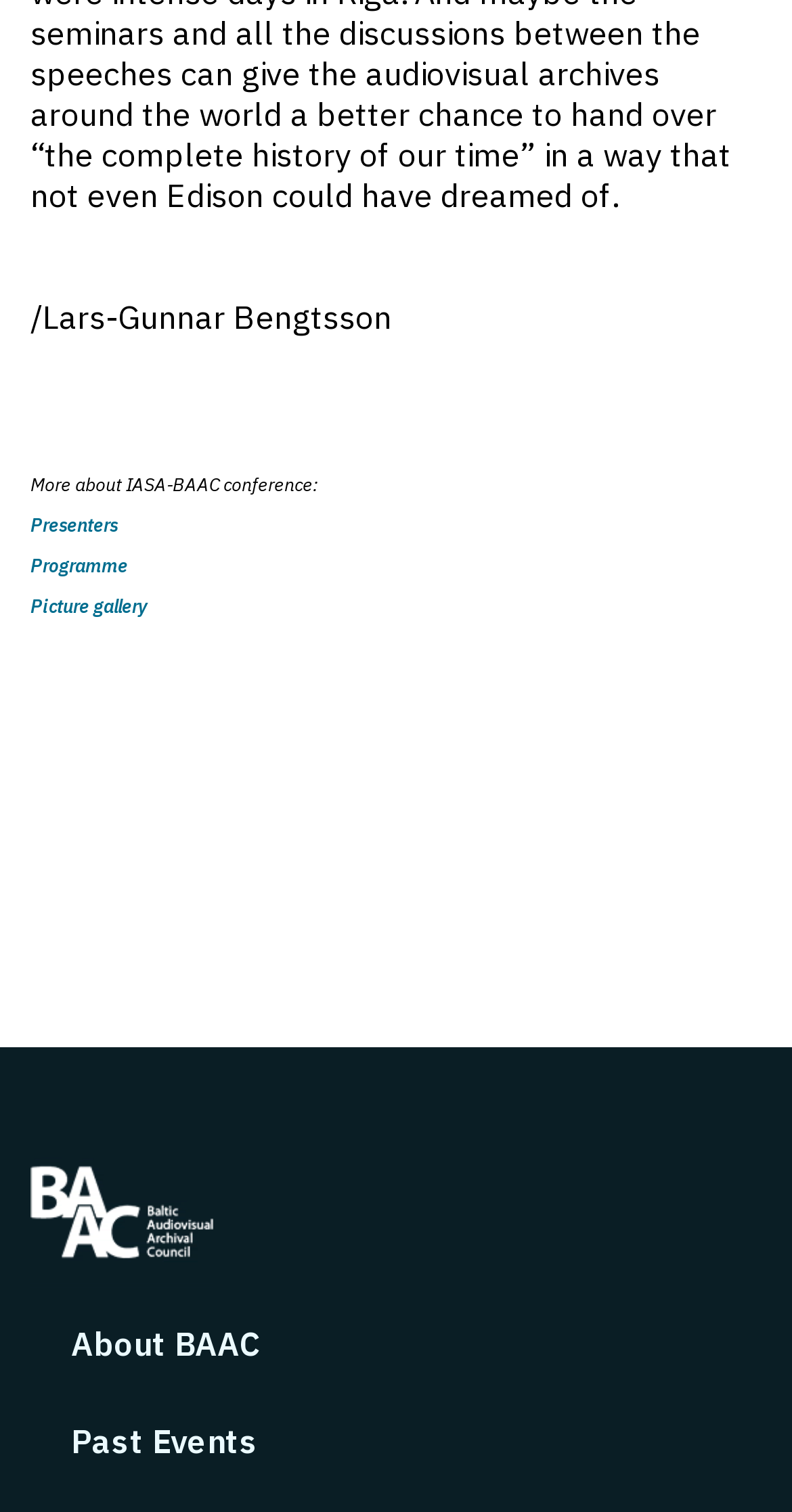What is the last link in the webpage?
Based on the image, answer the question with as much detail as possible.

The last link in the webpage is 'Past Events', which is located at the bottom of the webpage with y1 coordinate 0.924, indicating that it is one of the last pieces of information on the webpage.